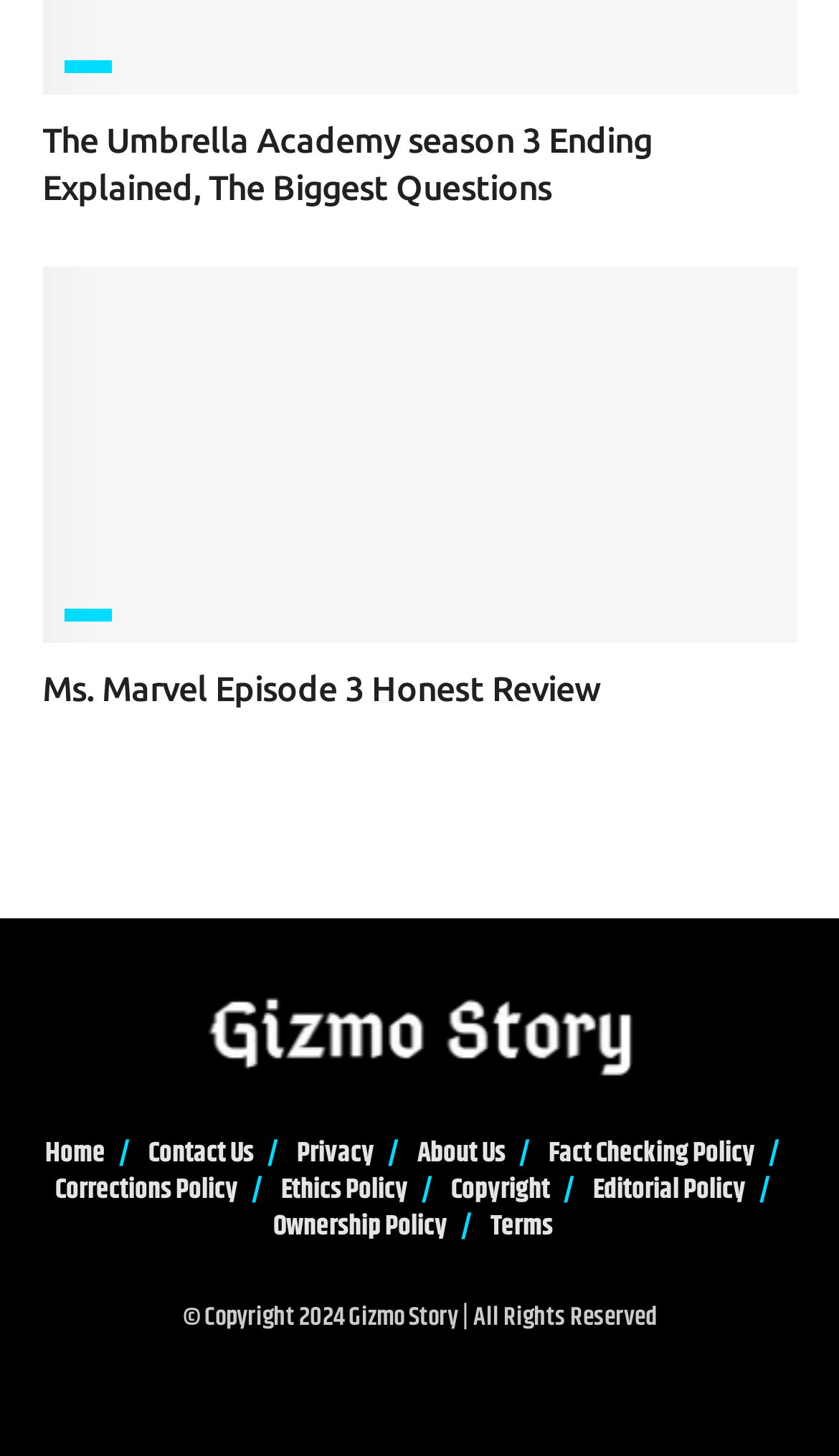Locate the bounding box coordinates of the UI element described by: "Ownership Policy". The bounding box coordinates should consist of four float numbers between 0 and 1, i.e., [left, top, right, bottom].

[0.326, 0.828, 0.533, 0.857]